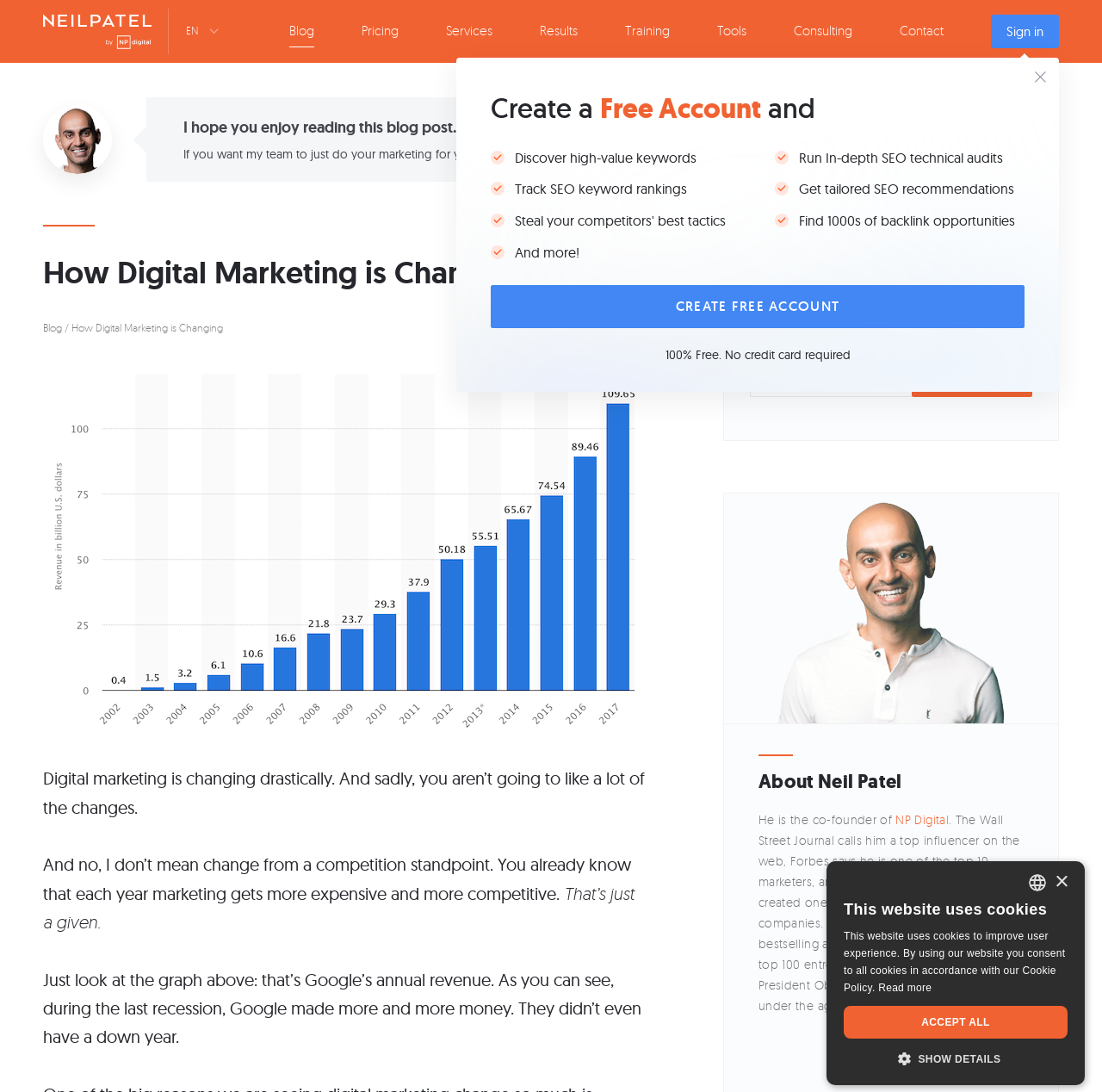Provide the bounding box coordinates of the UI element that matches the description: "Blog".

[0.262, 0.014, 0.285, 0.044]